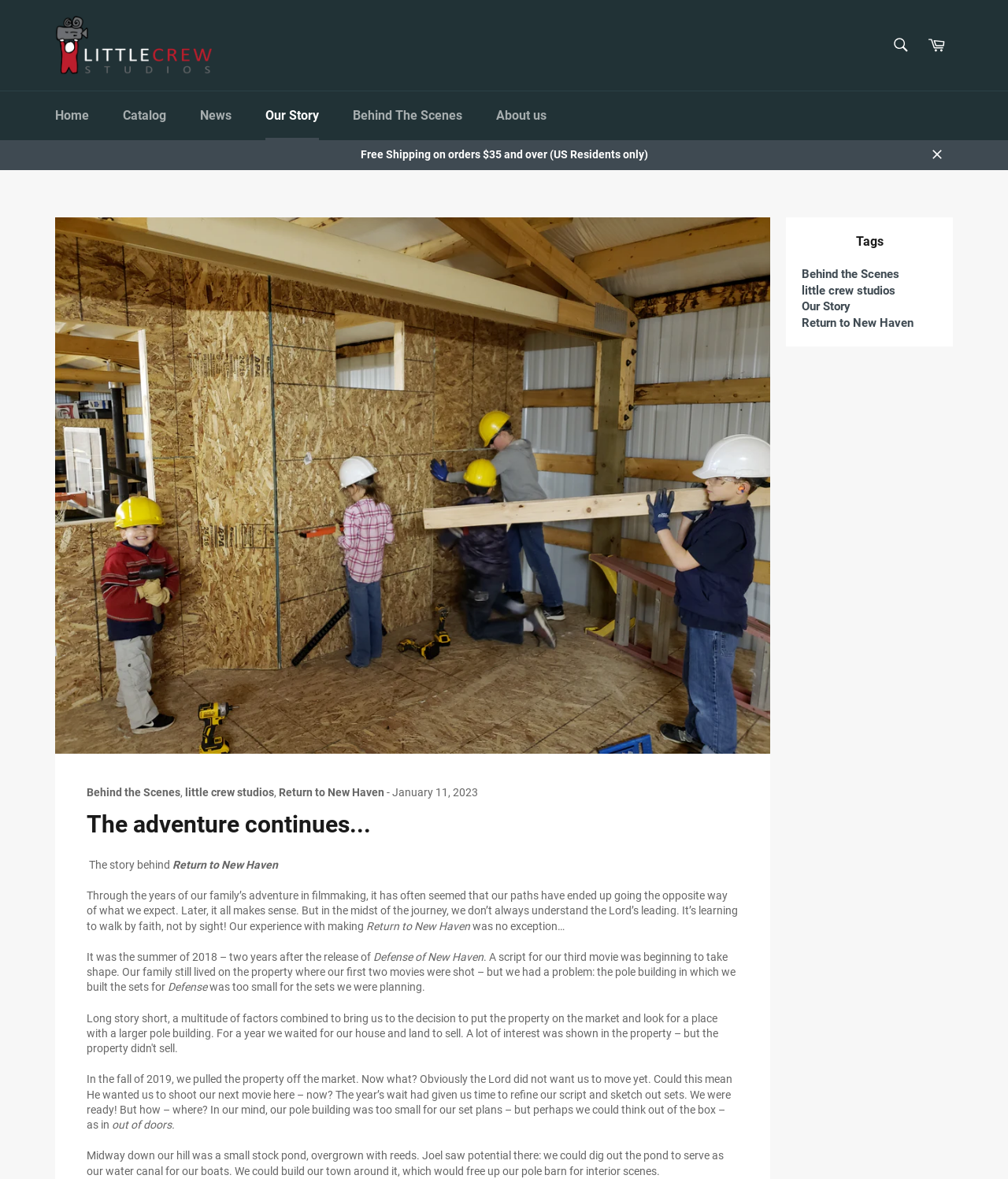What is the problem mentioned in the story?
Please respond to the question with as much detail as possible.

The problem mentioned in the story is that the pole building where they built the sets for their previous movies was too small for the sets they were planning for their next movie. This problem is mentioned in the text content of the webpage, where it says 'the pole building in which we built the sets for was too small for the sets we were planning'.